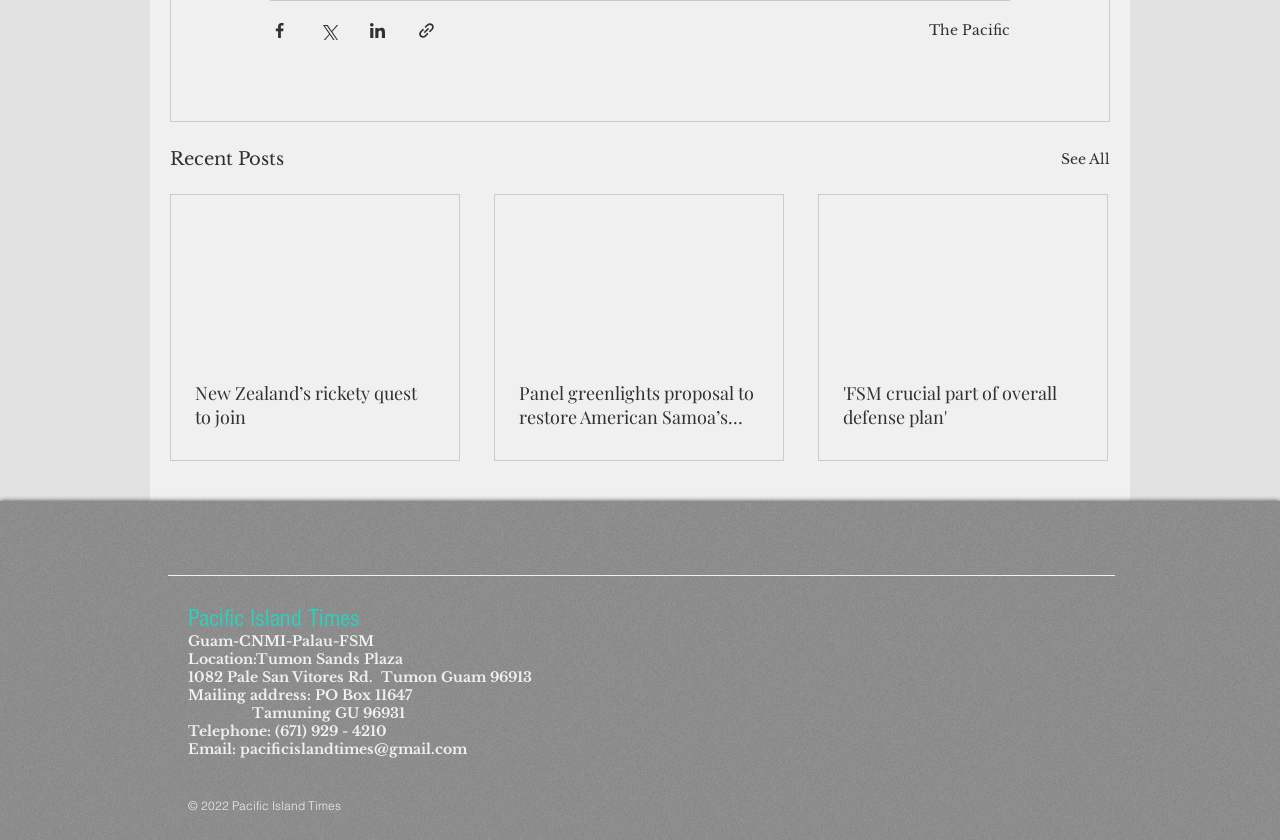What is the name of the publication?
Please use the image to provide an in-depth answer to the question.

I determined the answer by looking at the heading element with the text 'Pacific Island Times' located at the bottom of the webpage, which suggests that it is the name of the publication.